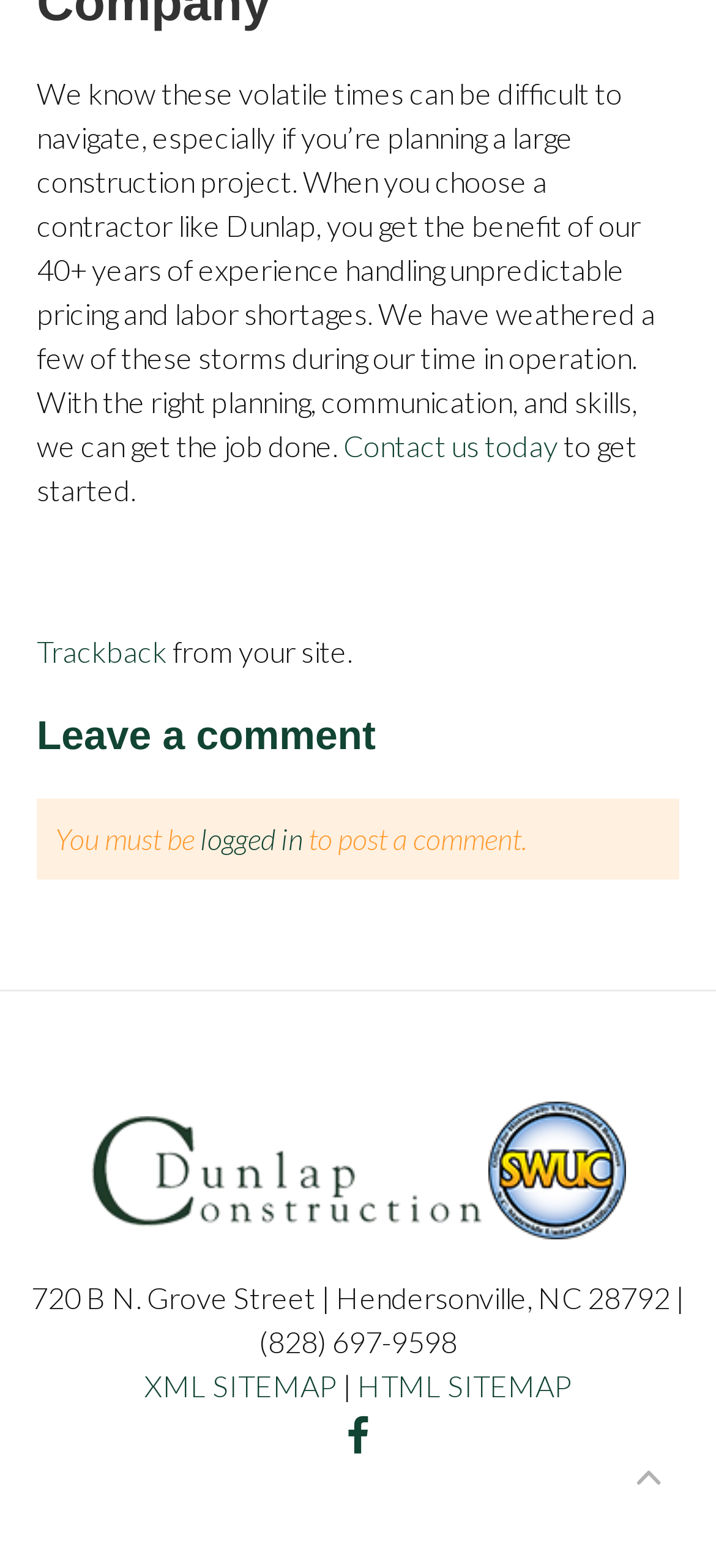Respond with a single word or phrase to the following question: What is the contact information of the company?

Phone number and address